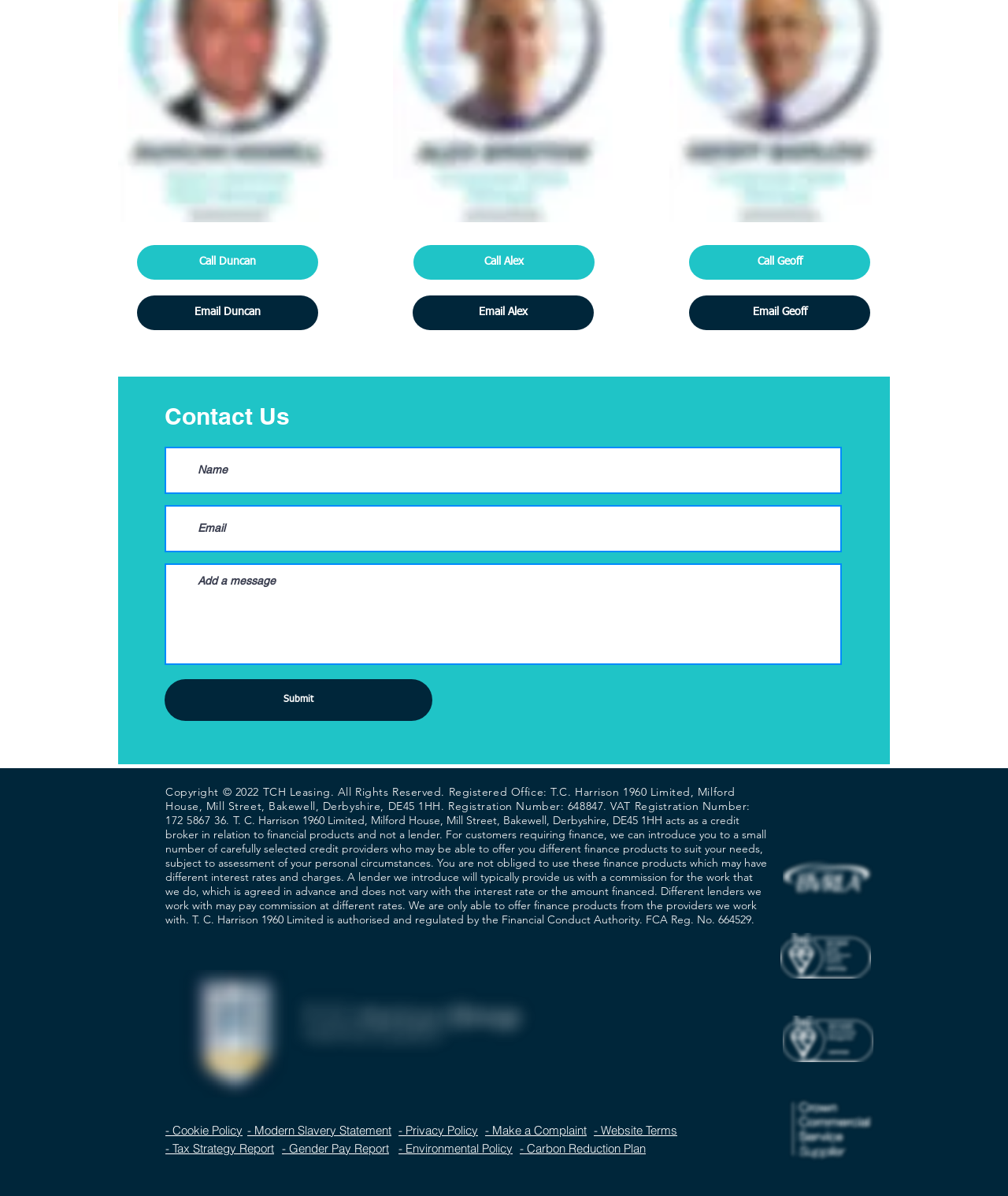Provide your answer in one word or a succinct phrase for the question: 
What is the purpose of the 'Submit' button?

To submit a message